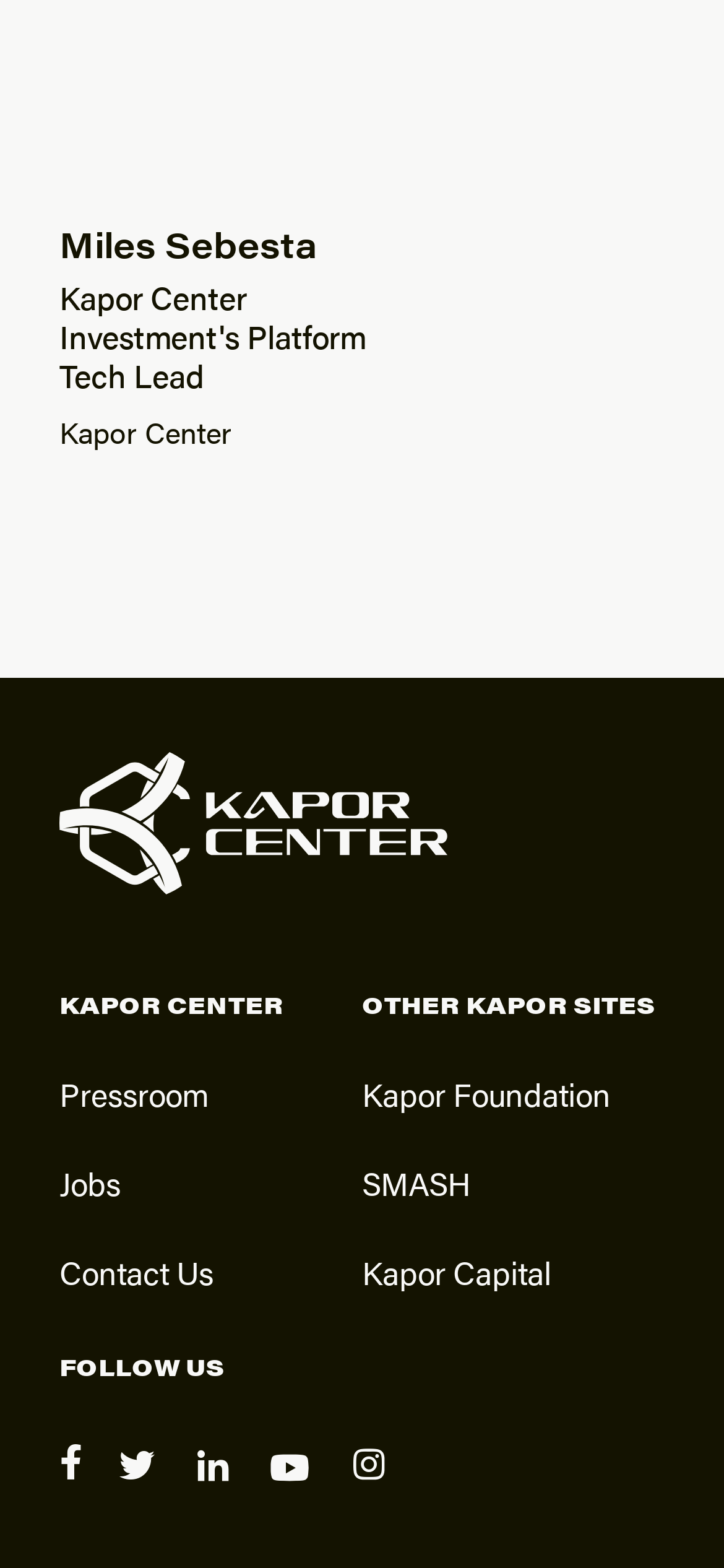Respond to the following question with a brief word or phrase:
What is the organization mentioned on the webpage?

Kapor Center